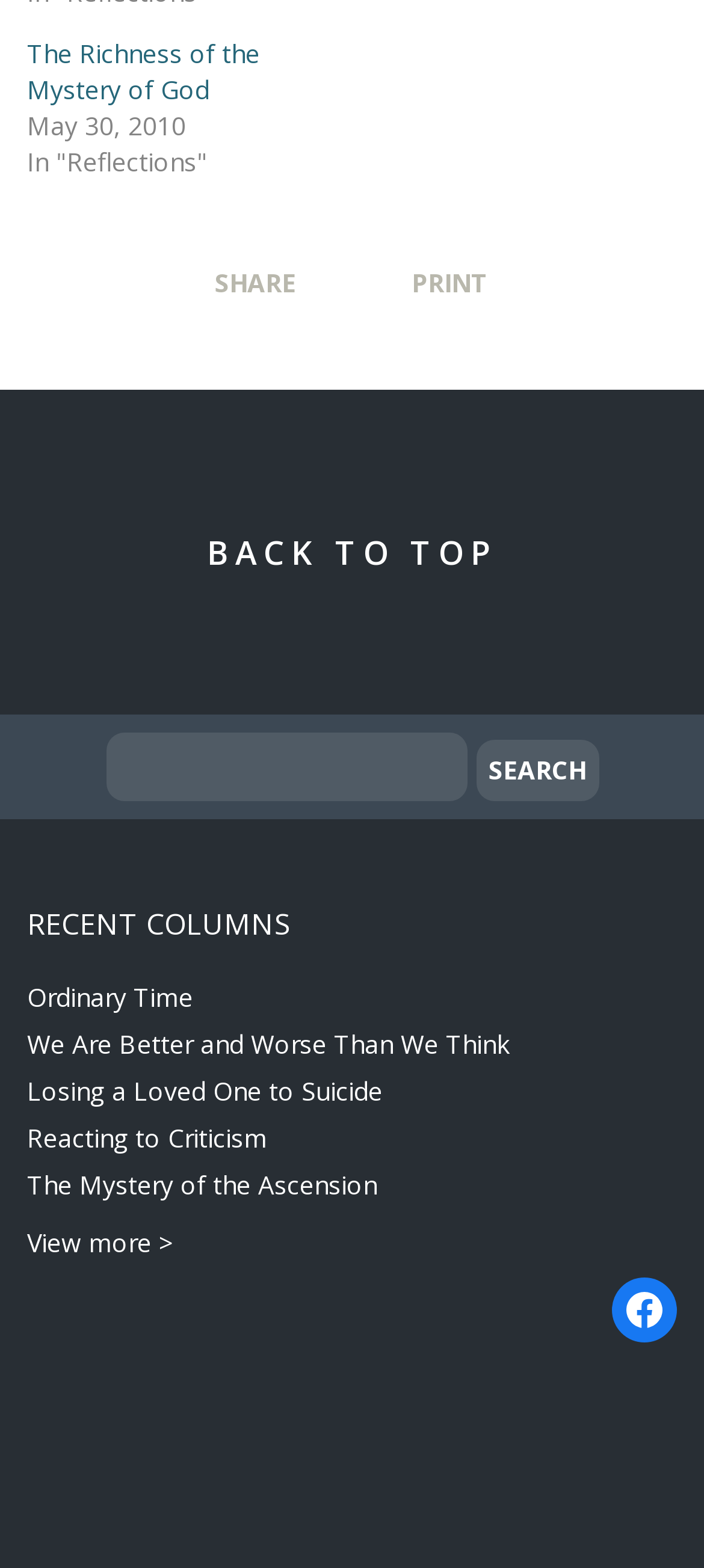Extract the bounding box of the UI element described as: "name="q"".

[0.15, 0.467, 0.663, 0.511]